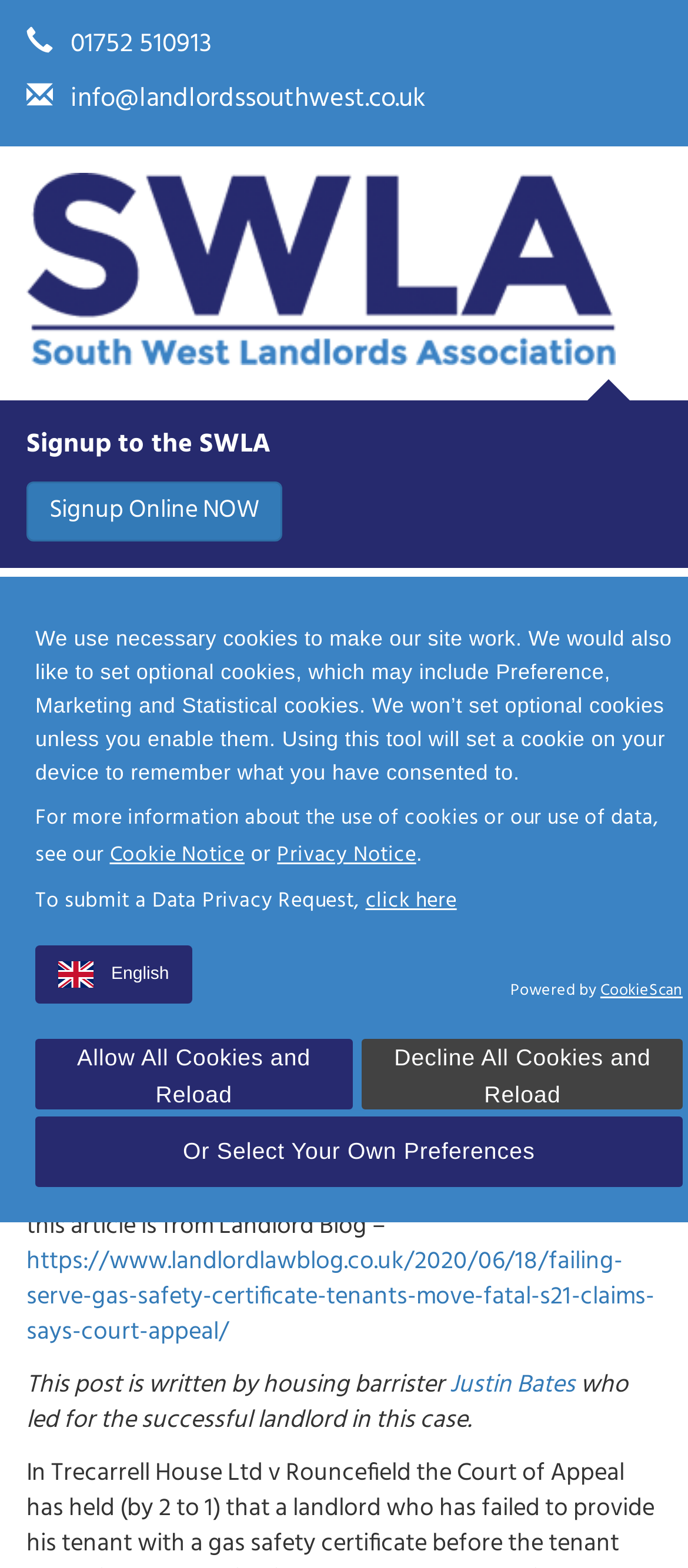What is the email address on the webpage?
Refer to the image and provide a one-word or short phrase answer.

info@landlordssouthwest.co.uk